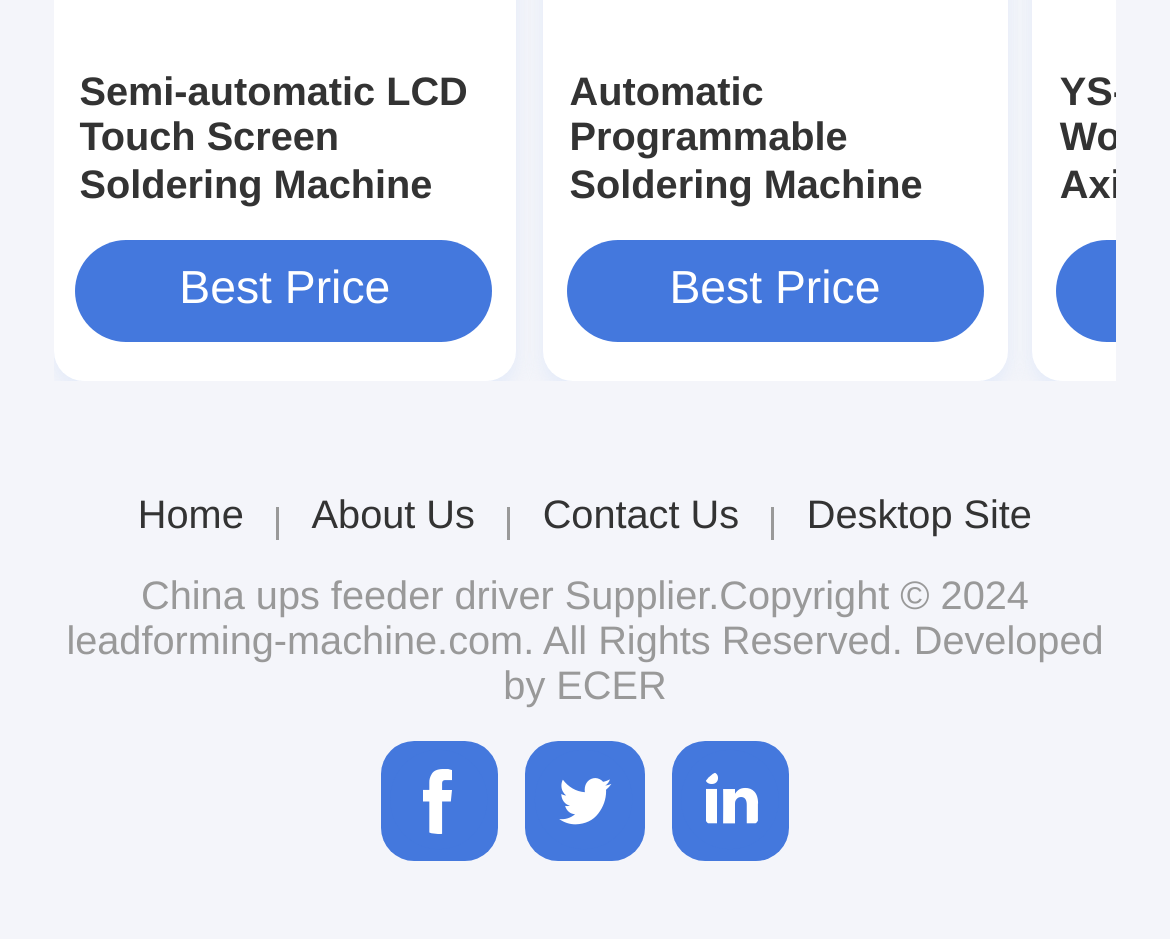Find the bounding box coordinates of the element to click in order to complete the given instruction: "Go to Home page."

[0.118, 0.525, 0.208, 0.574]